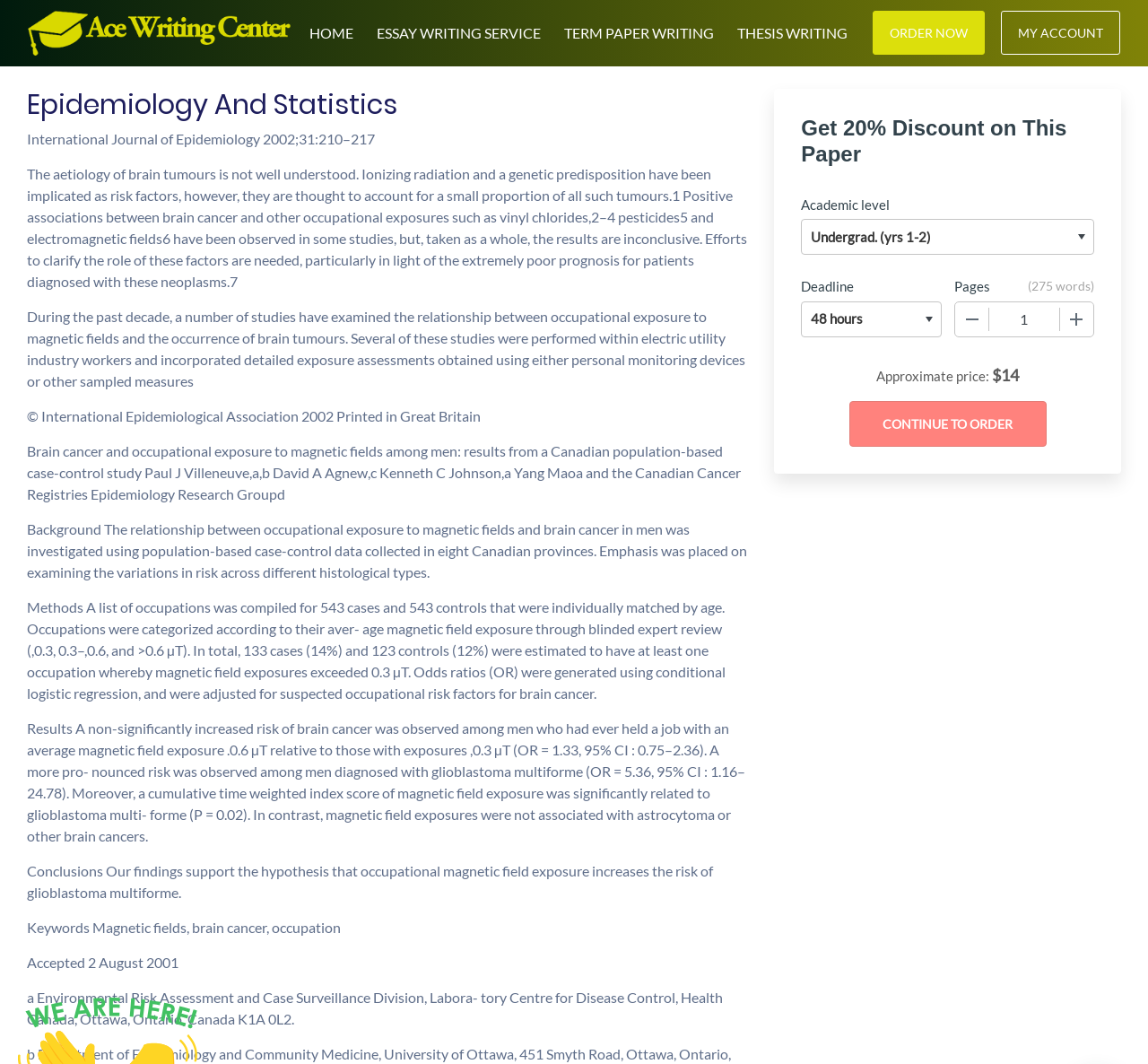Provide a thorough description of the webpage's content and layout.

This webpage appears to be an academic paper from the International Journal of Epidemiology, specifically a study on the relationship between occupational exposure to magnetic fields and brain cancer in men. 

At the top left of the page, there is the Ace Writing Center logo, which is a link. Next to it, there are several links to different sections of the website, including "HOME", "ESSAY WRITING SERVICE", "TERM PAPER WRITING", "THESIS WRITING", "ORDER NOW", and "MY ACCOUNT". 

Below these links, there is a heading that reads "Epidemiology And Statistics". 

The main content of the page is a research paper, which includes an abstract, introduction, methods, results, conclusions, and keywords. The paper discusses the relationship between occupational exposure to magnetic fields and brain cancer in men, and presents the results of a Canadian population-based case-control study. 

On the right side of the page, there is a section that appears to be a order form, where users can select the academic level, deadline, and number of pages for their paper. The approximate price of the paper is displayed, and there is a "Continue to order" button.